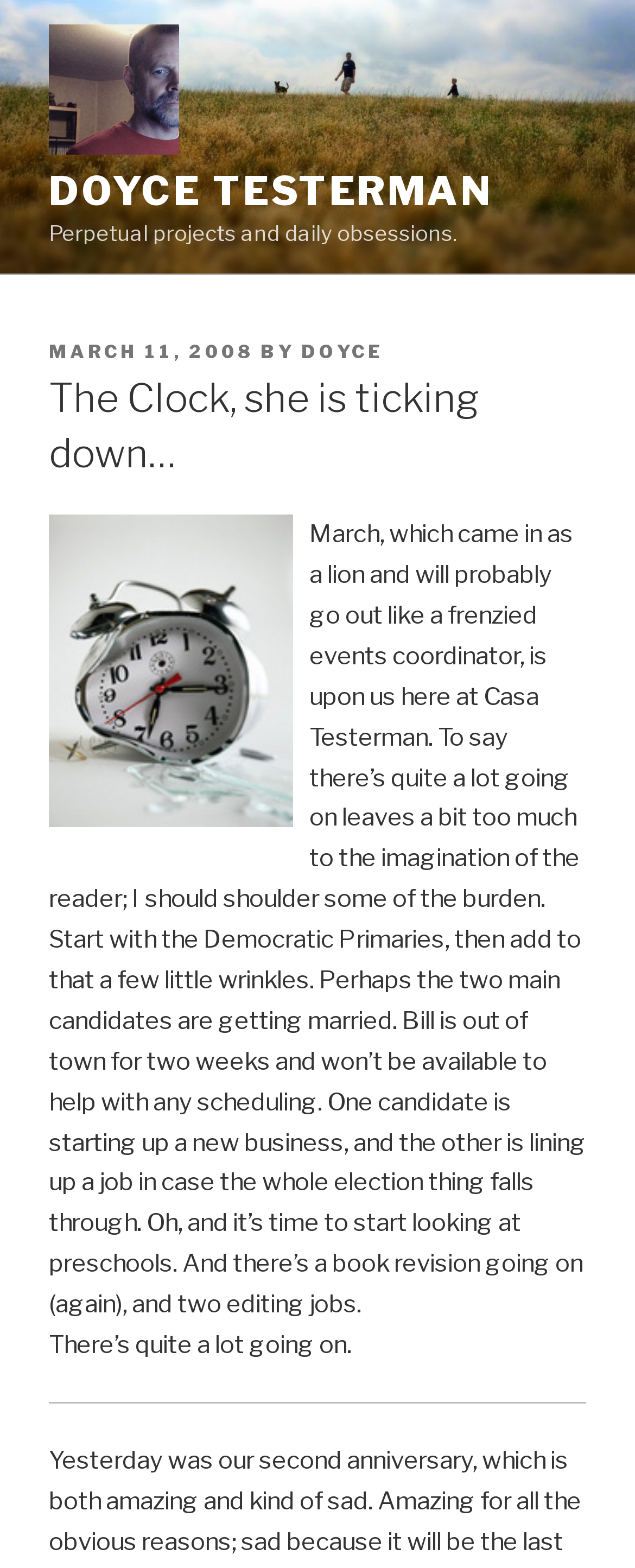Generate the text of the webpage's primary heading.

The Clock, she is ticking down…